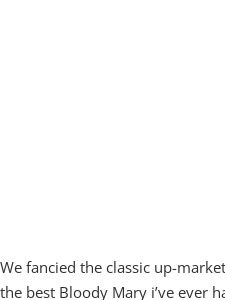What type of pasta is mentioned in the review?
Using the image provided, answer with just one word or phrase.

Truffled Orzo Pasta